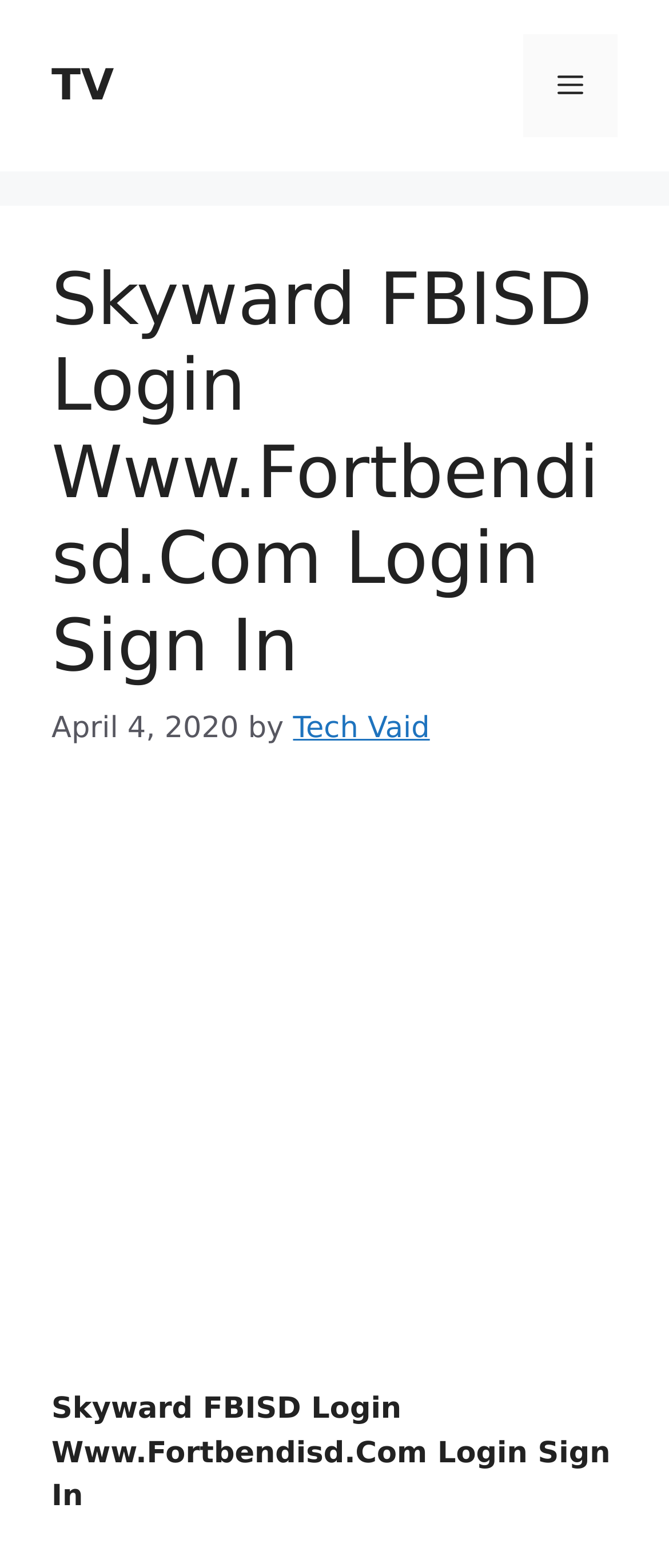Using the provided element description: "aria-label="Advertisement" name="aswift_0" title="Advertisement"", determine the bounding box coordinates of the corresponding UI element in the screenshot.

[0.0, 0.519, 1.0, 0.875]